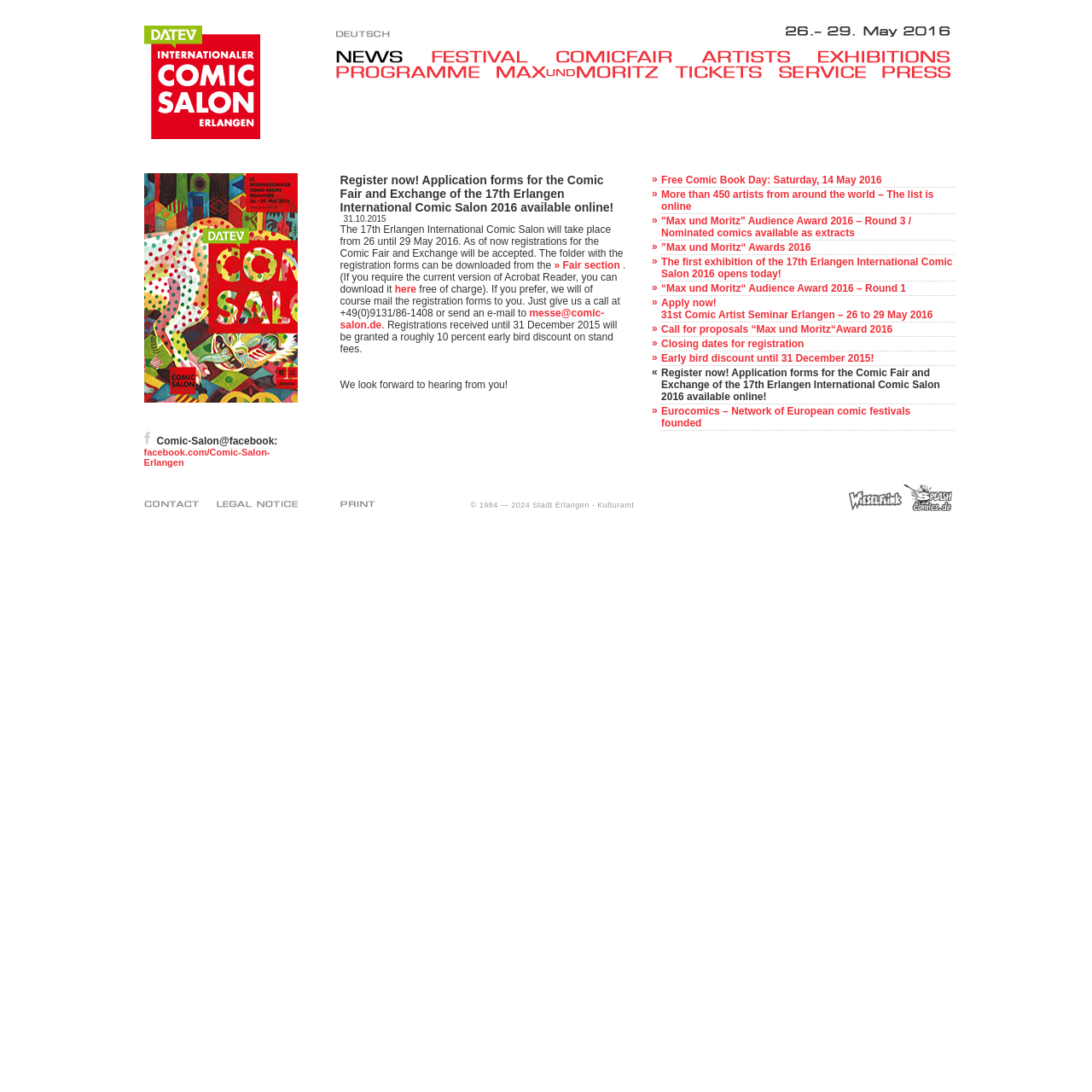Find and indicate the bounding box coordinates of the region you should select to follow the given instruction: "download the registration forms".

[0.311, 0.159, 0.874, 0.395]